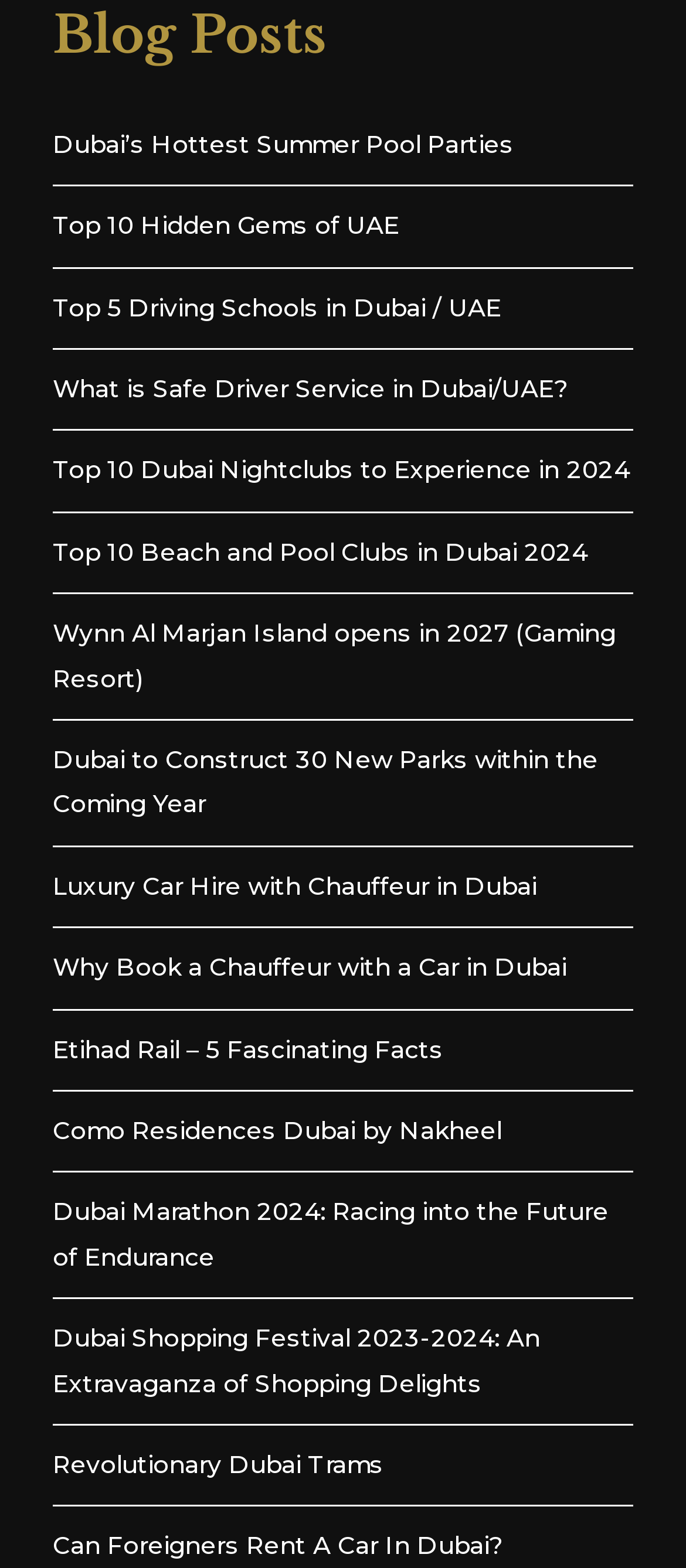Identify the bounding box coordinates for the UI element that matches this description: "Dubai’s Hottest Summer Pool Parties".

[0.077, 0.083, 0.749, 0.101]